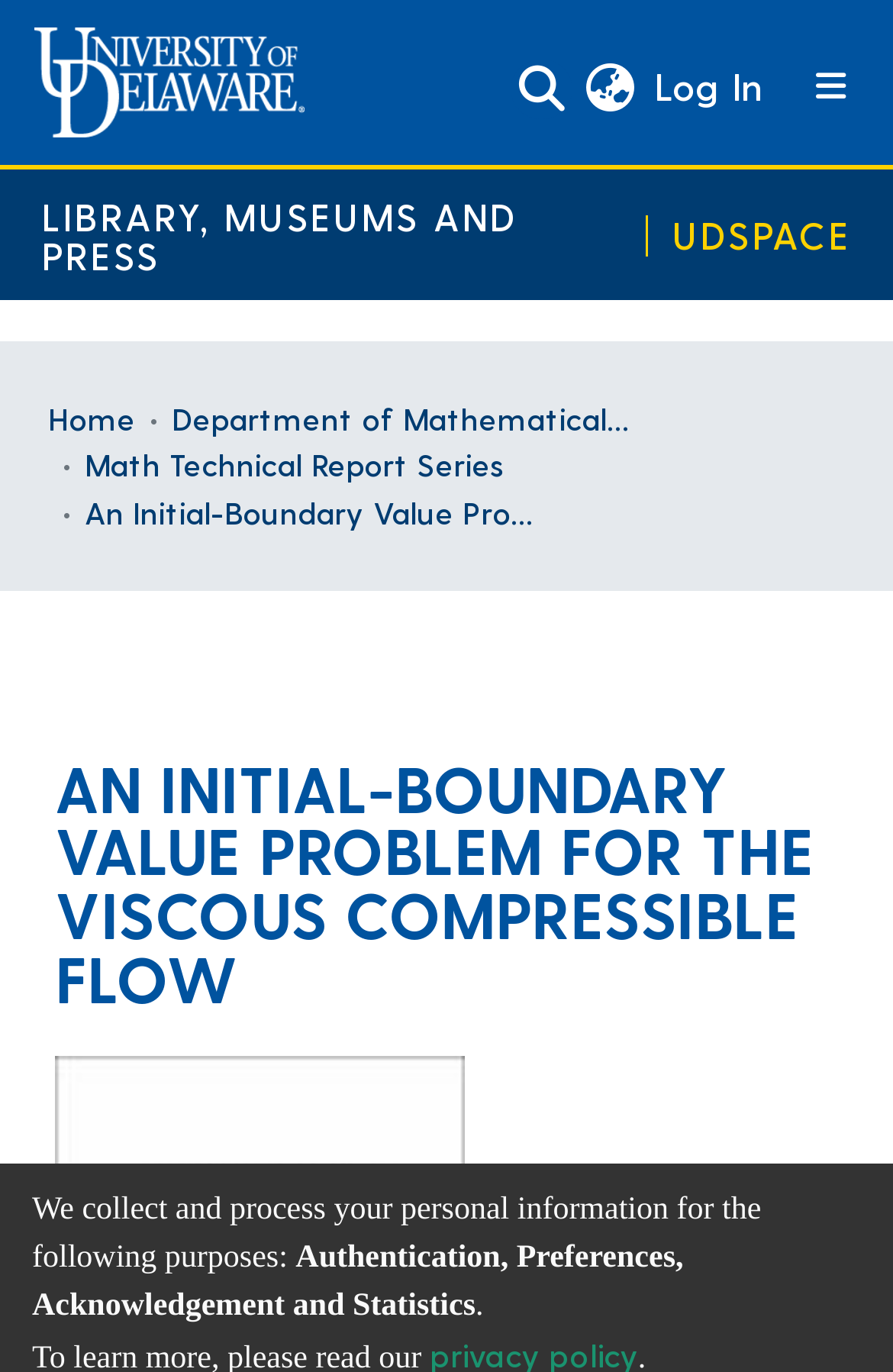Please determine the bounding box coordinates of the clickable area required to carry out the following instruction: "Toggle navigation". The coordinates must be four float numbers between 0 and 1, represented as [left, top, right, bottom].

[0.876, 0.038, 0.985, 0.089]